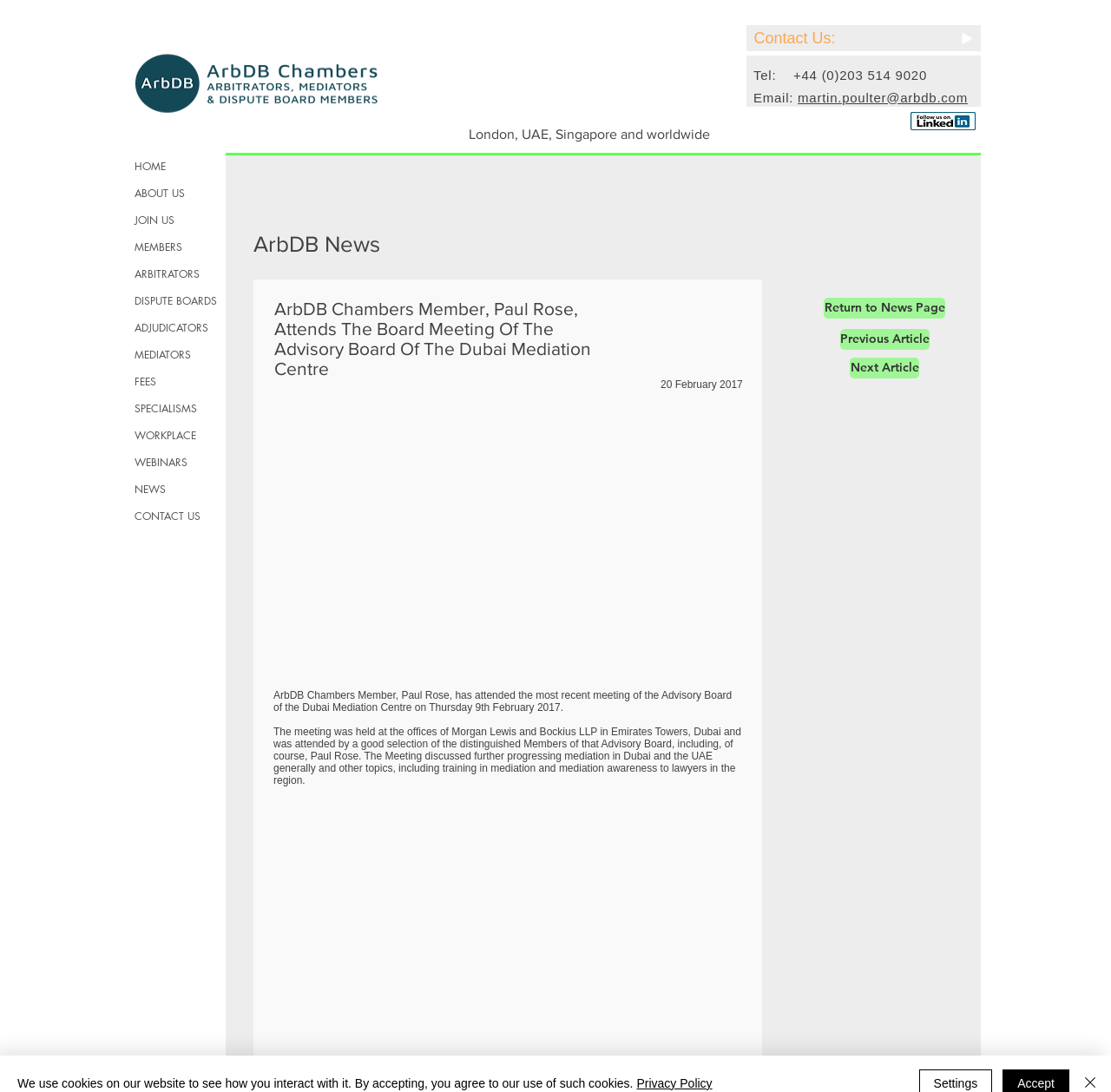Determine the bounding box coordinates for the area you should click to complete the following instruction: "Read the news about Paul Rose attending the Board Meeting of the Dubai Mediation Centre".

[0.247, 0.273, 0.544, 0.347]